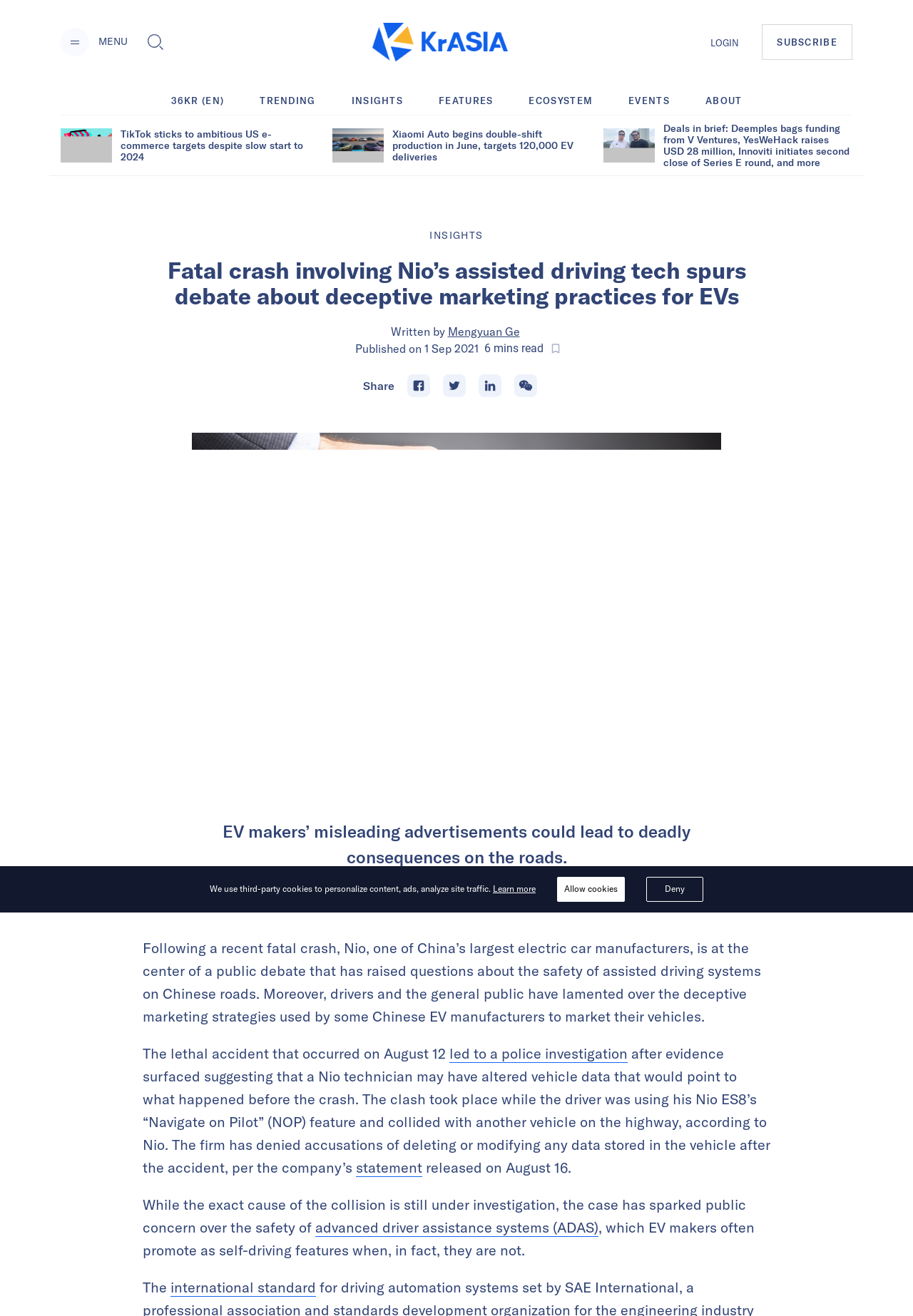Extract the primary headline from the webpage and present its text.

Fatal crash involving Nio’s assisted driving tech spurs debate about deceptive marketing practices for EVs